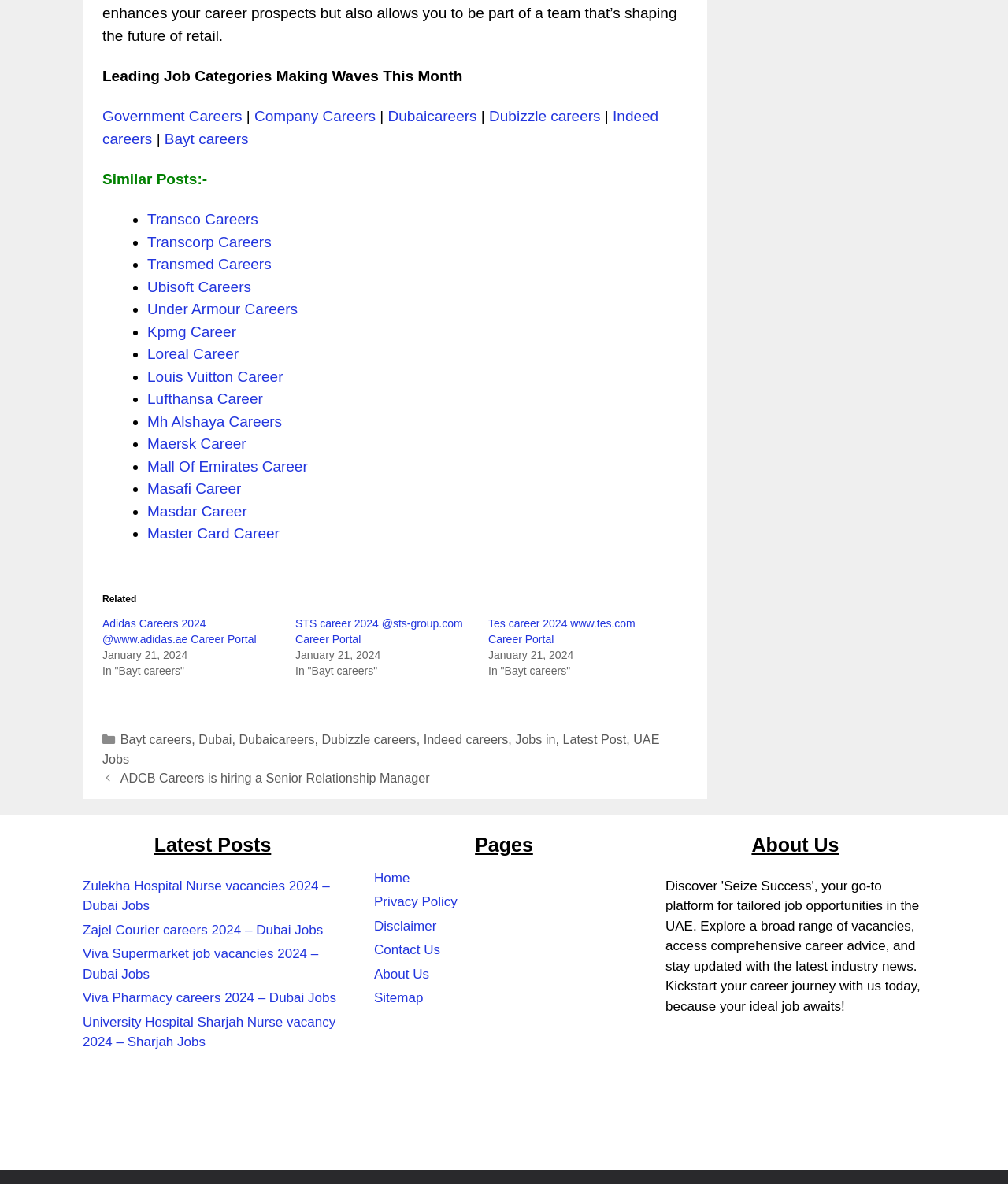Show the bounding box coordinates for the element that needs to be clicked to execute the following instruction: "Click on Government Careers". Provide the coordinates in the form of four float numbers between 0 and 1, i.e., [left, top, right, bottom].

[0.102, 0.091, 0.24, 0.105]